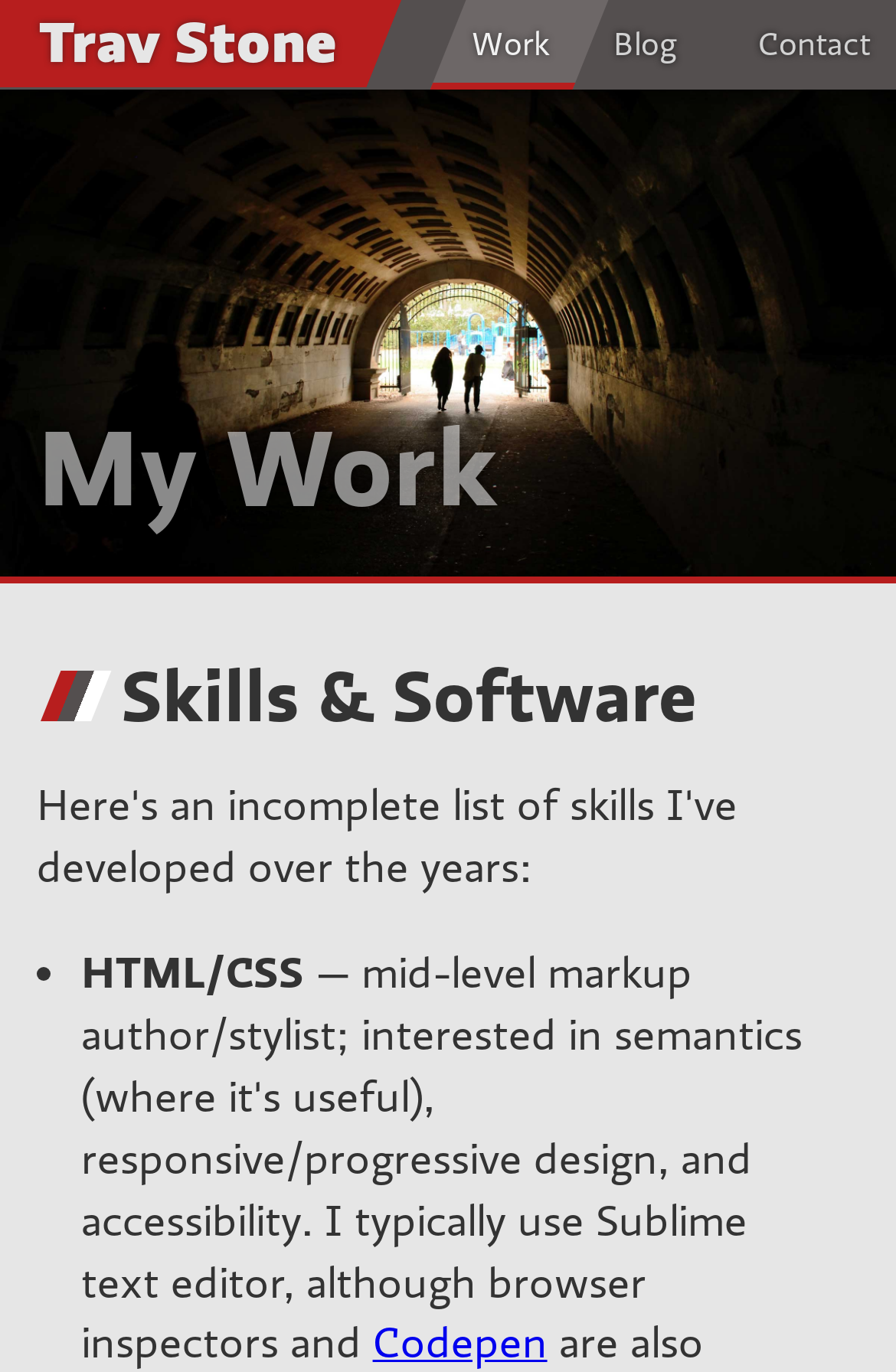How many main sections are there on this webpage?
Based on the screenshot, provide your answer in one word or phrase.

Two